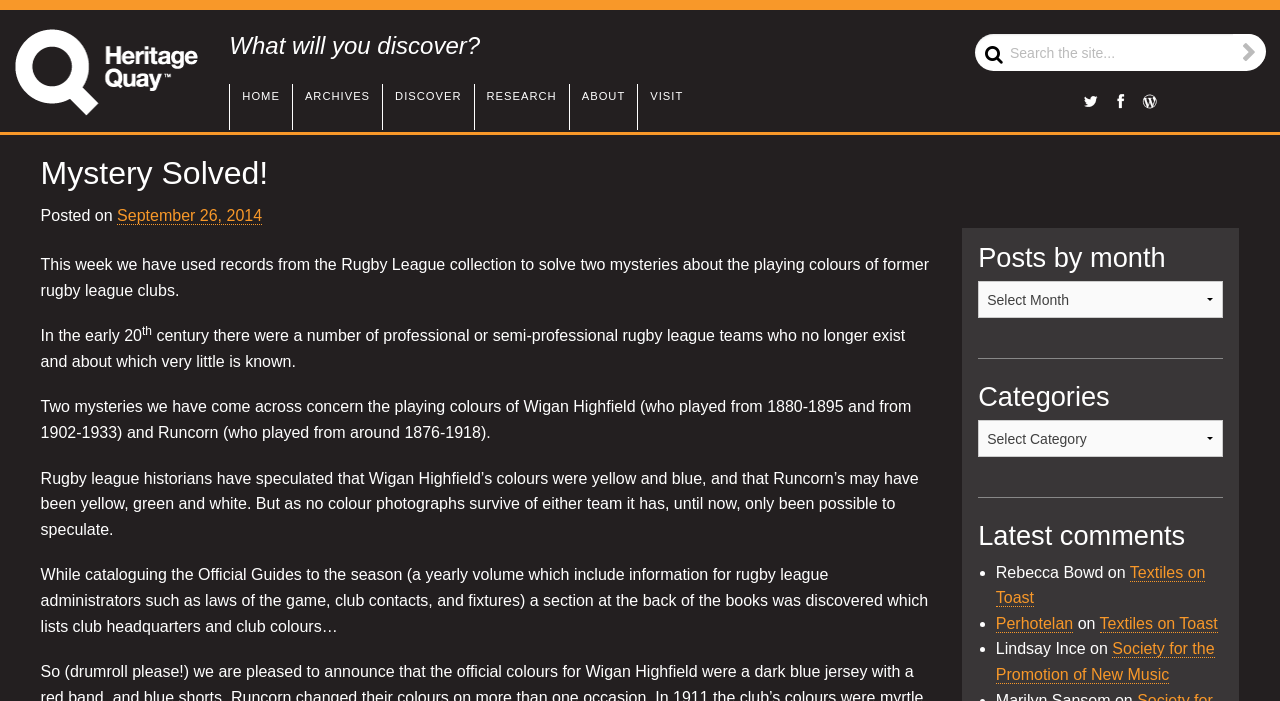Please identify the bounding box coordinates of the area that needs to be clicked to fulfill the following instruction: "Explore the archives."

[0.228, 0.12, 0.299, 0.186]